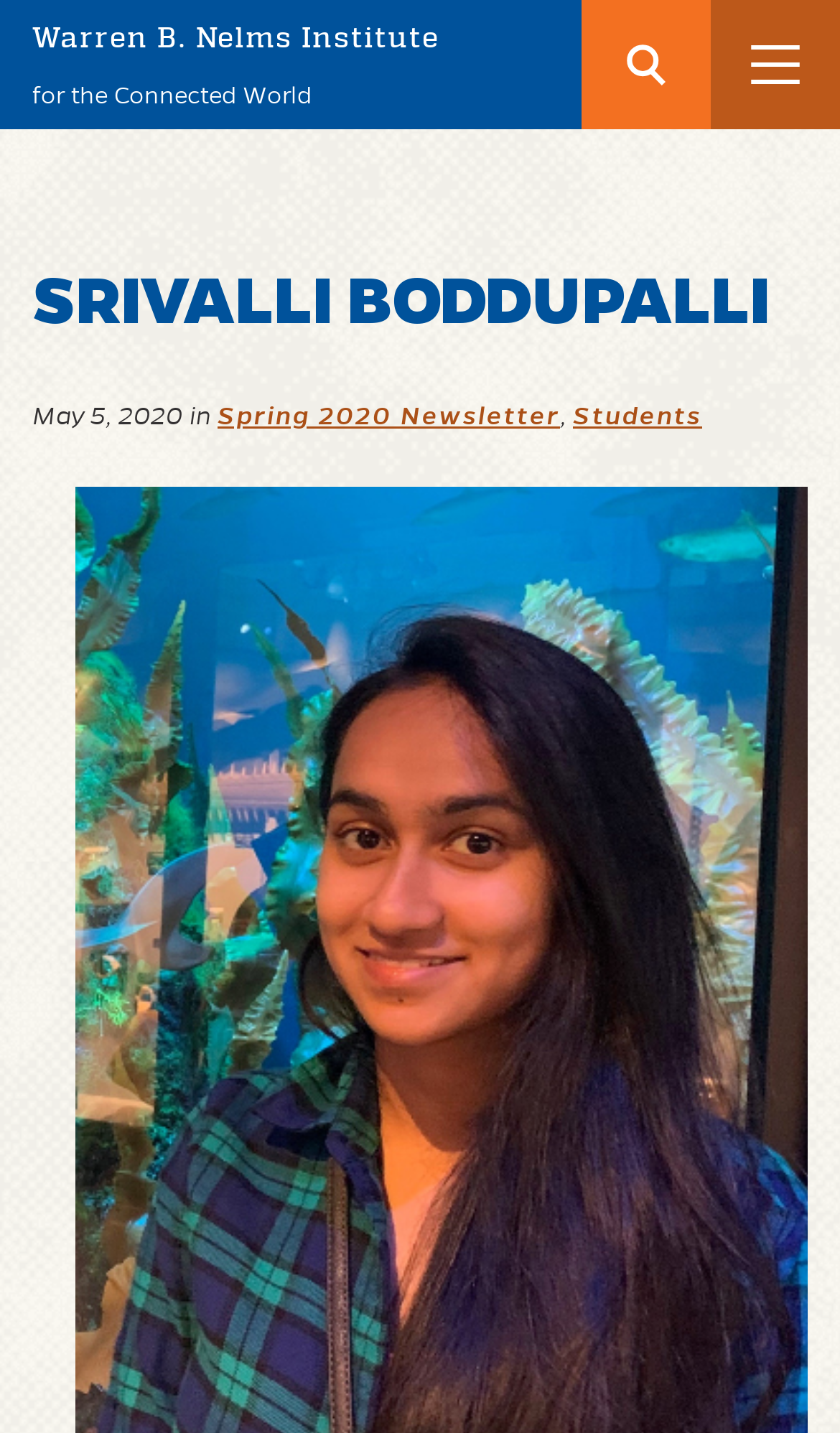Answer the question below in one word or phrase:
What is the date mentioned in the content header?

May 5, 2020